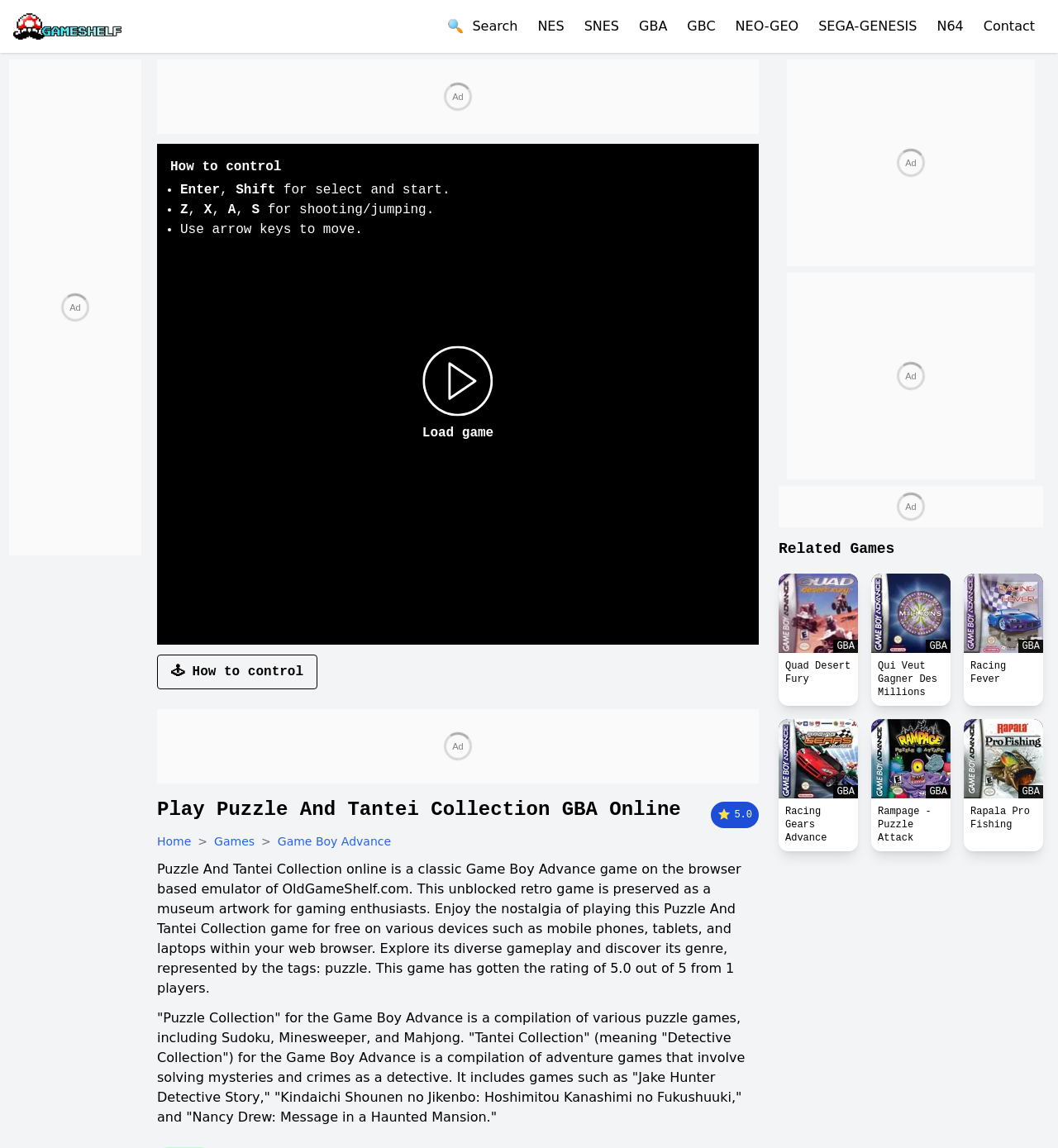Please find and generate the text of the main header of the webpage.

Play Puzzle And Tantei Collection GBA Online